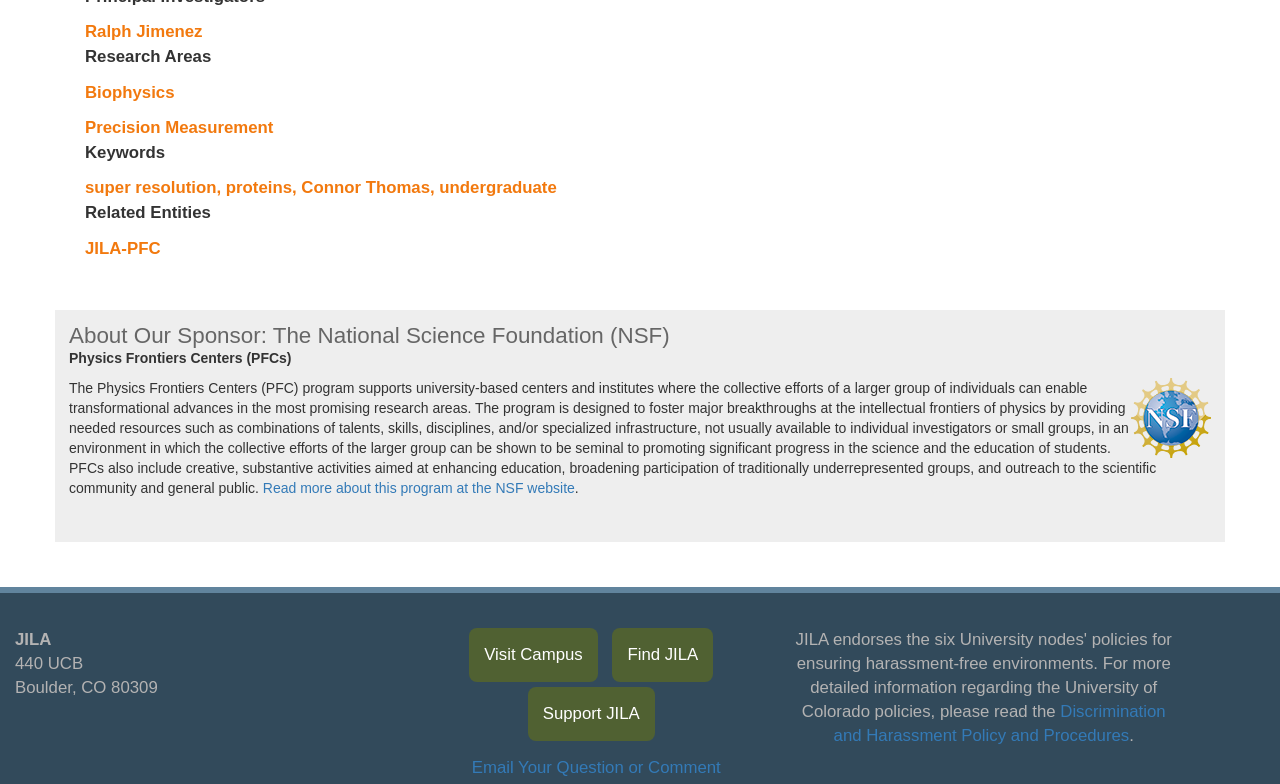Carefully examine the image and provide an in-depth answer to the question: What is the program that supports university-based centers and institutes?

The webpage mentions the Physics Frontiers Centers (PFC) program in the text, which is described as supporting university-based centers and institutes where collective efforts can enable transformational advances in promising research areas.